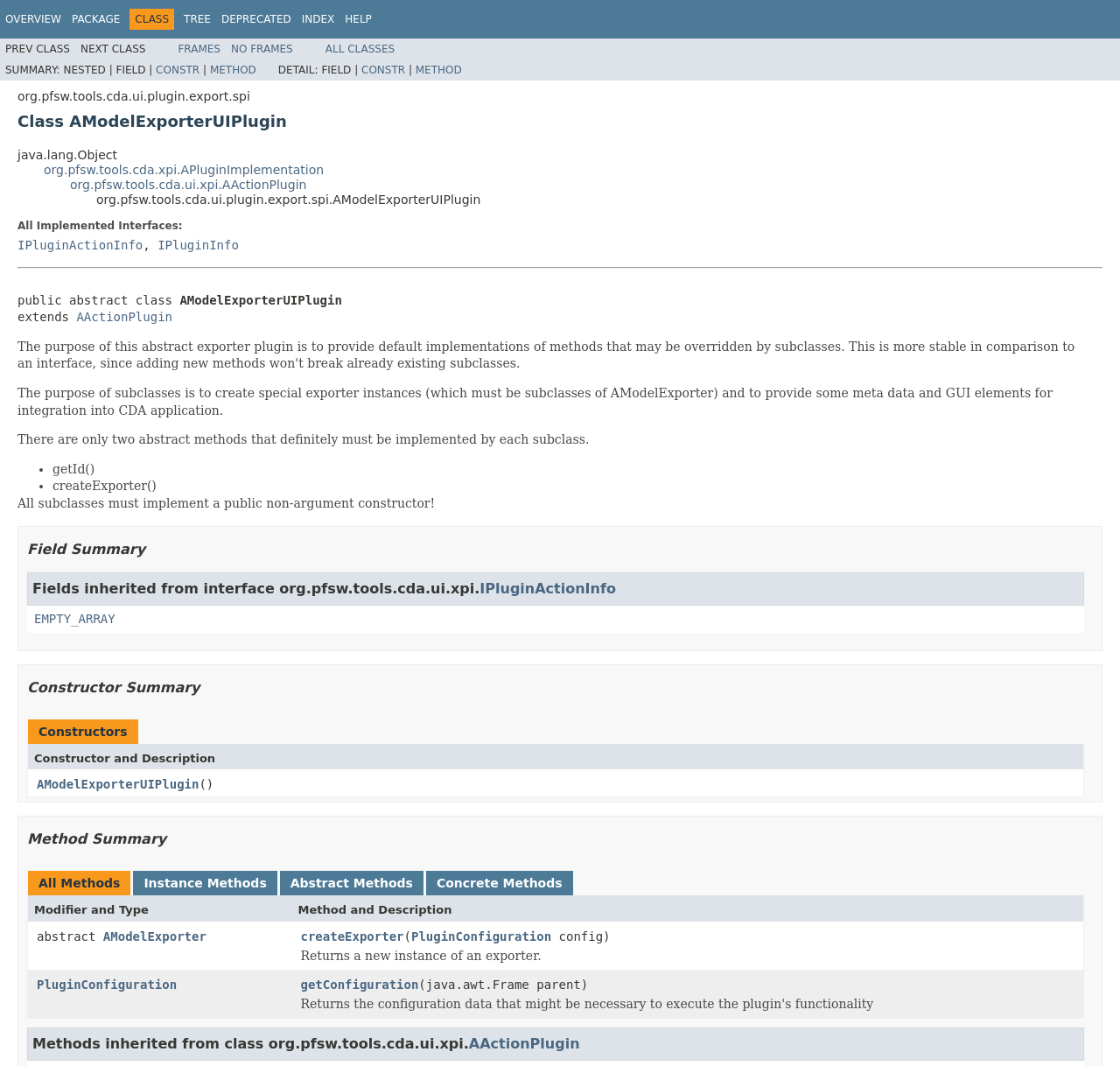What is the purpose of subclasses?
Please answer the question as detailed as possible based on the image.

The purpose of subclasses is to create special exporter instances (which must be subclasses of AModelExporter) and to provide some meta data and GUI elements for integration into CDA application, as stated in the webpage.